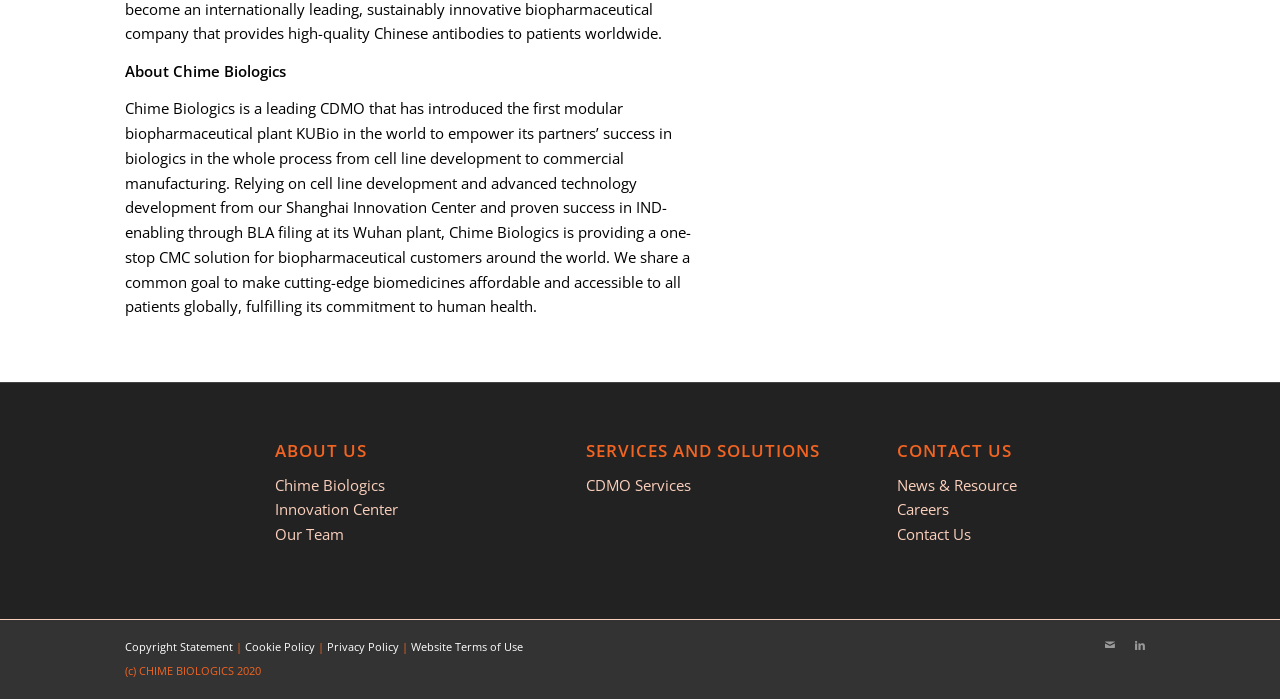What is the company's goal?
Based on the image content, provide your answer in one word or a short phrase.

Make biomedicines affordable and accessible